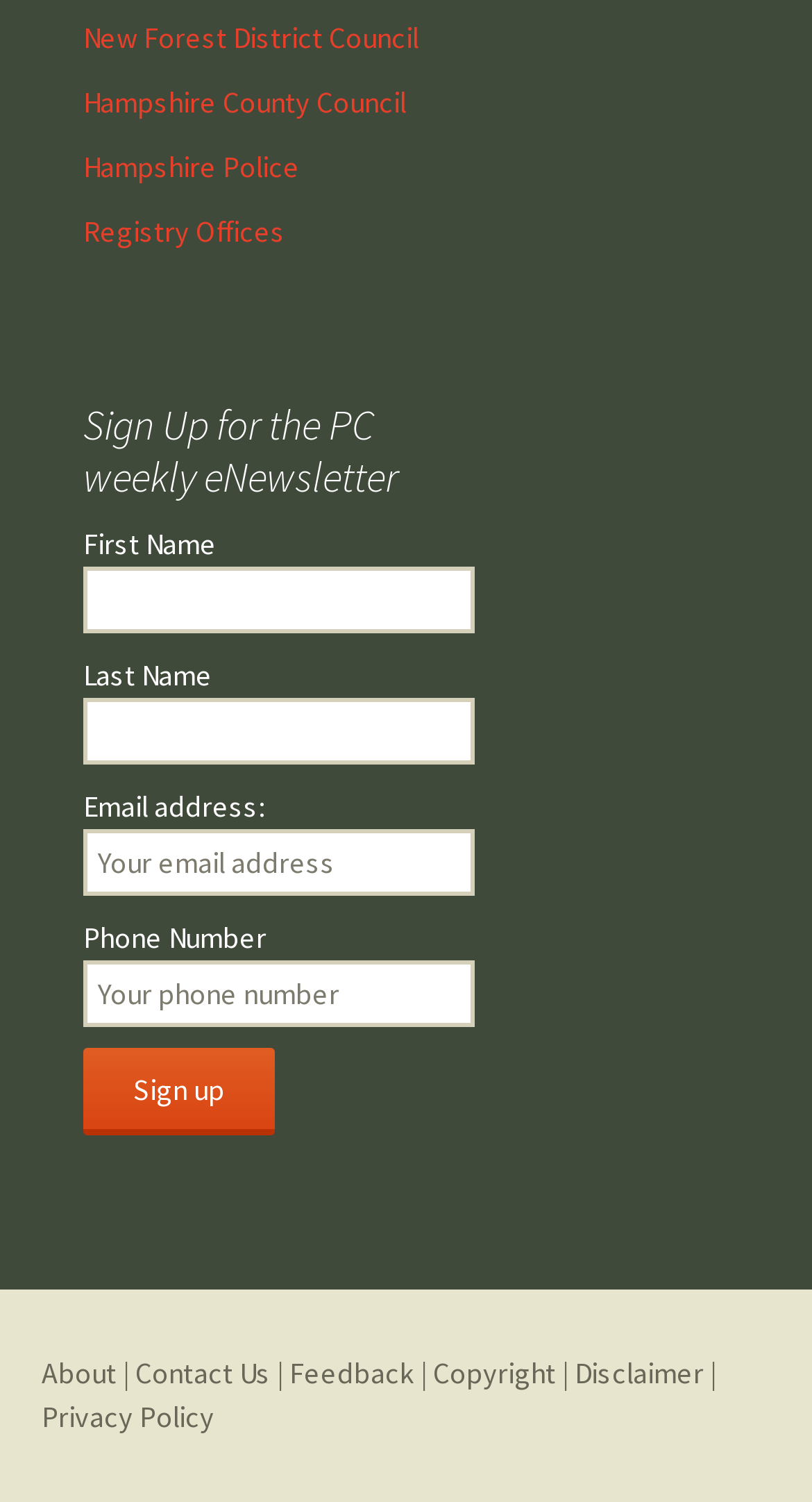Identify the bounding box coordinates of the area you need to click to perform the following instruction: "Click Enquire Now".

None